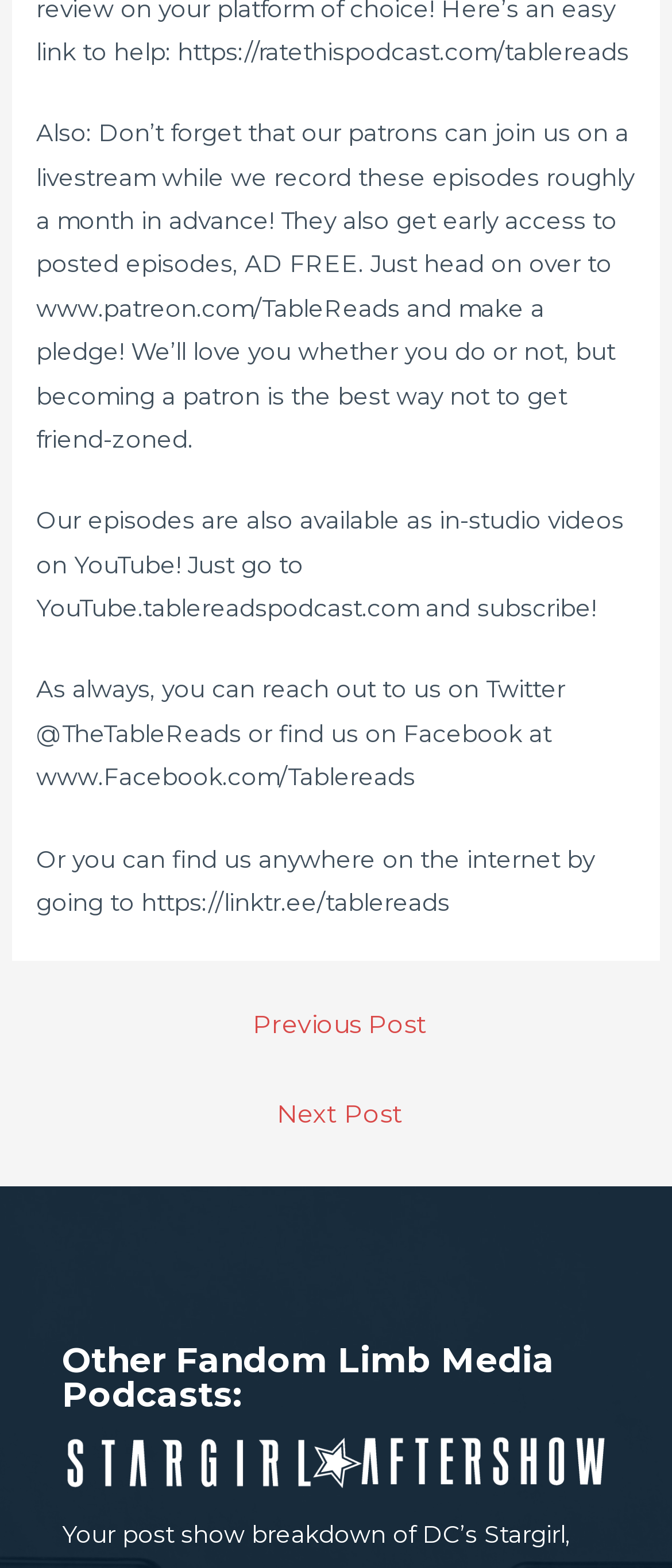What is the name of the link that allows users to find the podcast anywhere on the internet?
Using the information from the image, provide a comprehensive answer to the question.

I found the answer by looking at the link element with the text 'https://linktr.ee/tablereads' which is located at coordinates [0.21, 0.567, 0.669, 0.584]. This link is likely a way to find the podcast anywhere on the internet.